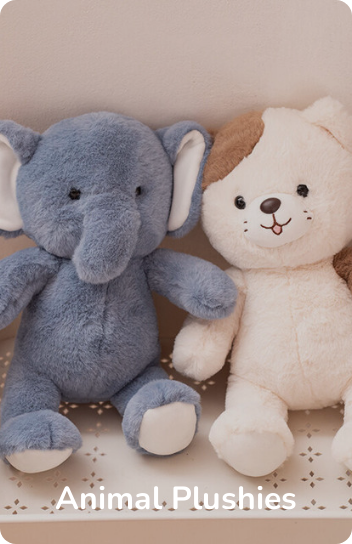Break down the image into a detailed narrative.

This image showcases a delightful pair of animal plushies—on the left is a soft, blue elephant with large ears, and on the right is a fluffy, light-colored dog with a friendly smile. Both plushies exude a warm and cuddly charm, making them perfect companions for children and adults alike. They are displayed on a shelf with a subtle backdrop, enhancing their whimsical appearance and inviting viewers to embrace their comforting presence. Perfect for anyone who loves adorable plush animals, these toys are sure to bring joy and warmth to any space.